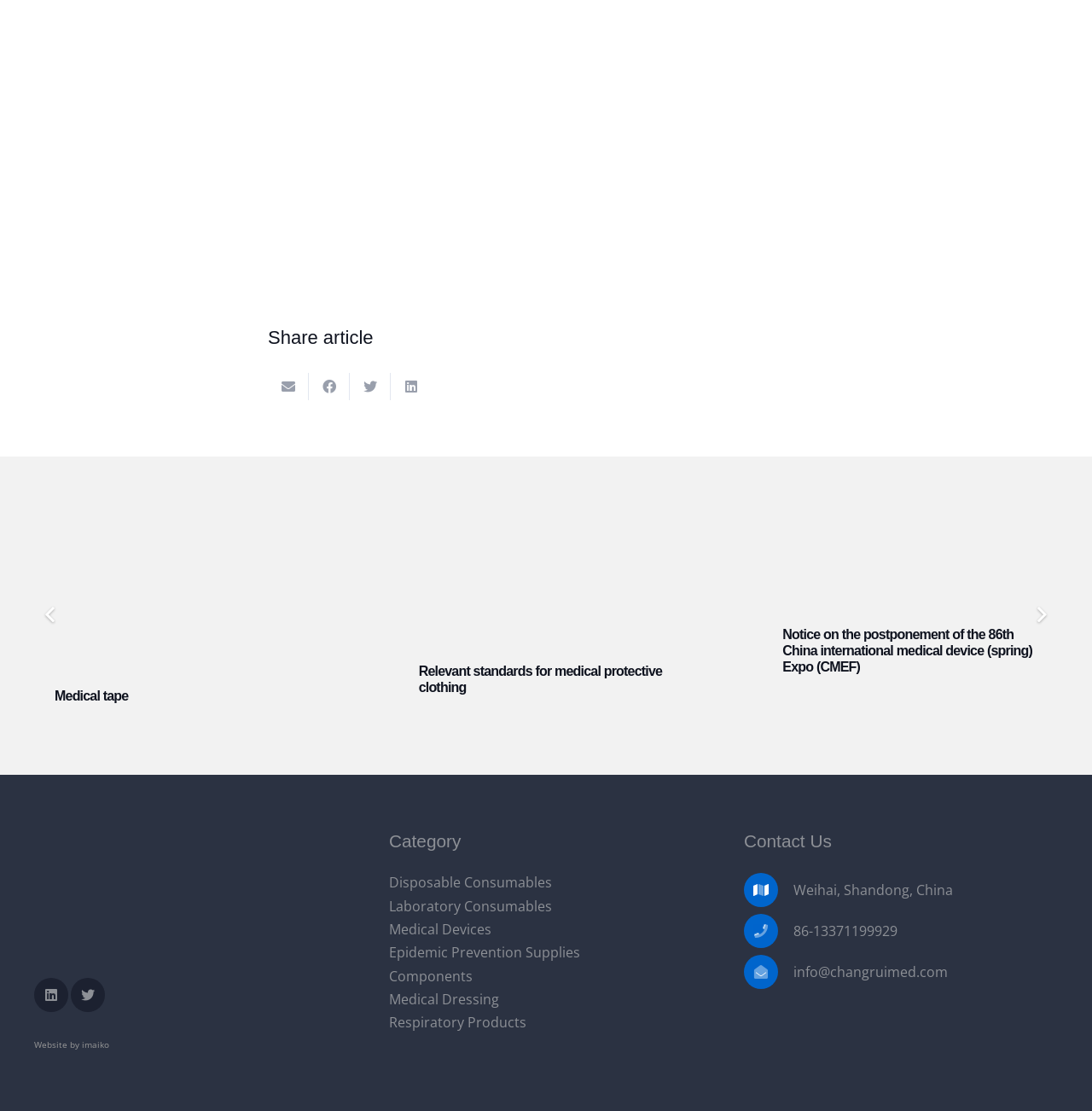Identify the bounding box coordinates for the region to click in order to carry out this instruction: "Visit LinkedIn page". Provide the coordinates using four float numbers between 0 and 1, formatted as [left, top, right, bottom].

[0.031, 0.88, 0.062, 0.911]